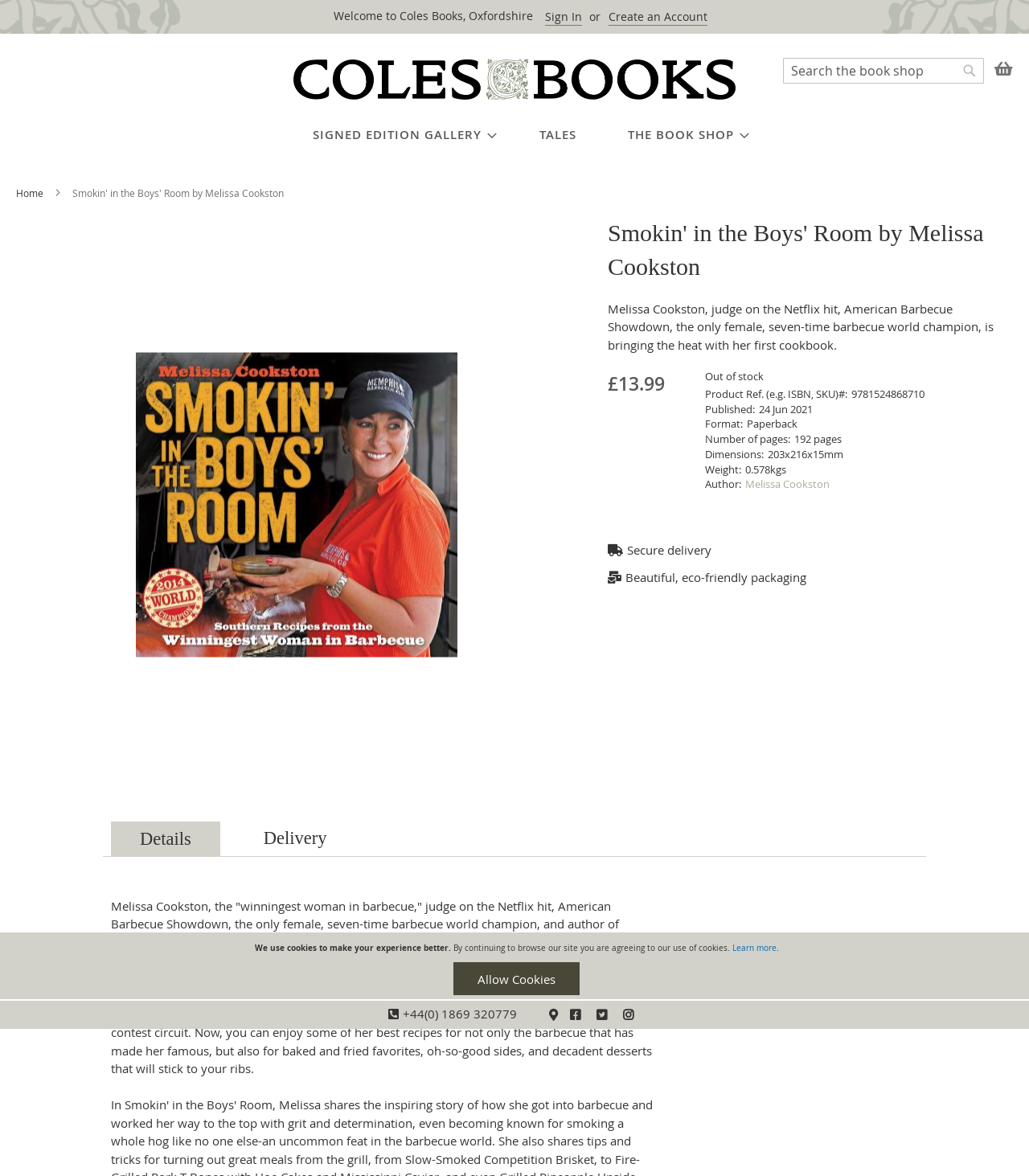Identify the bounding box of the HTML element described here: "Home". Provide the coordinates as four float numbers between 0 and 1: [left, top, right, bottom].

[0.016, 0.158, 0.042, 0.169]